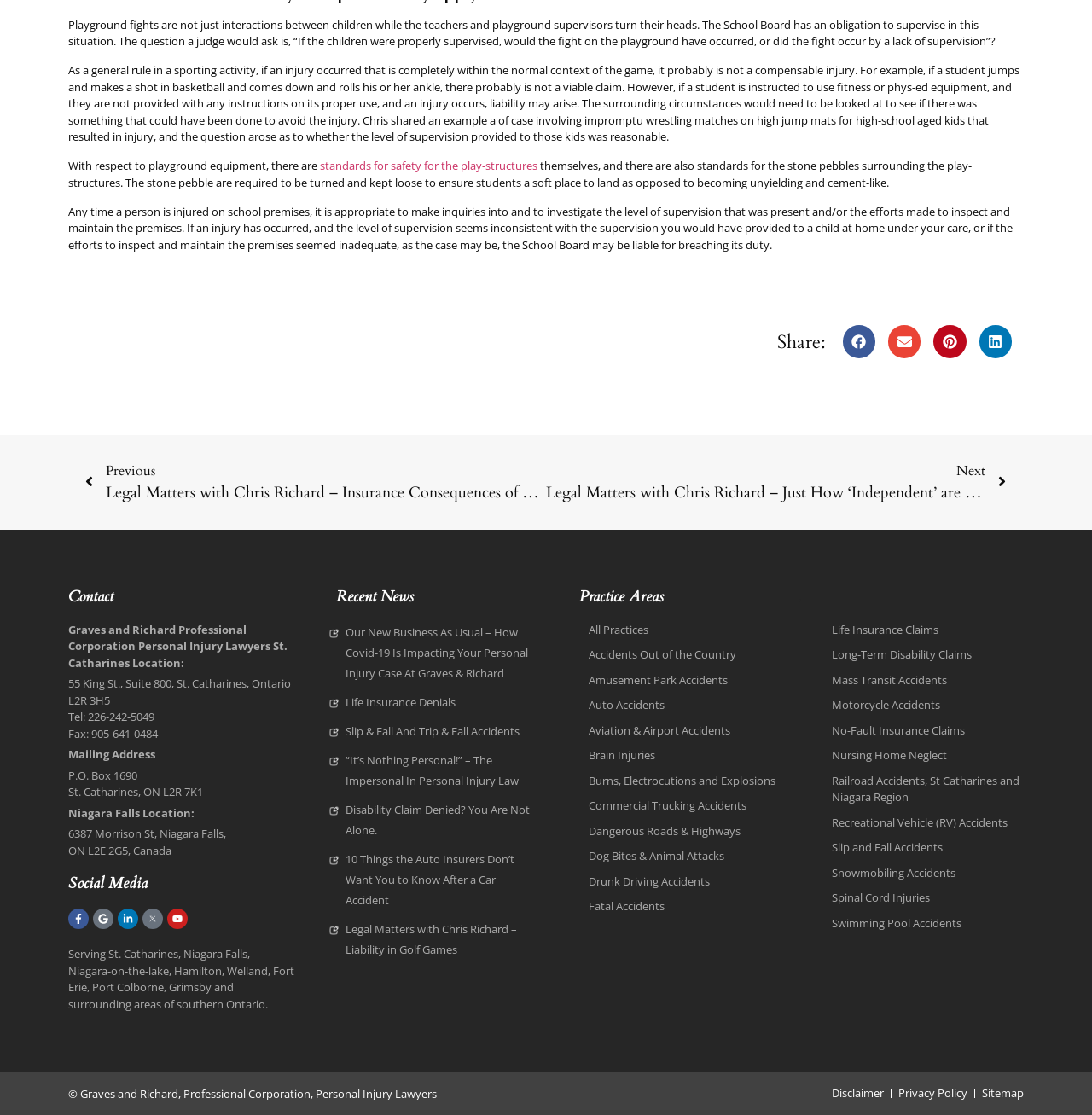Please identify the bounding box coordinates of the element's region that should be clicked to execute the following instruction: "Contact us". The bounding box coordinates must be four float numbers between 0 and 1, i.e., [left, top, right, bottom].

[0.062, 0.528, 0.27, 0.542]